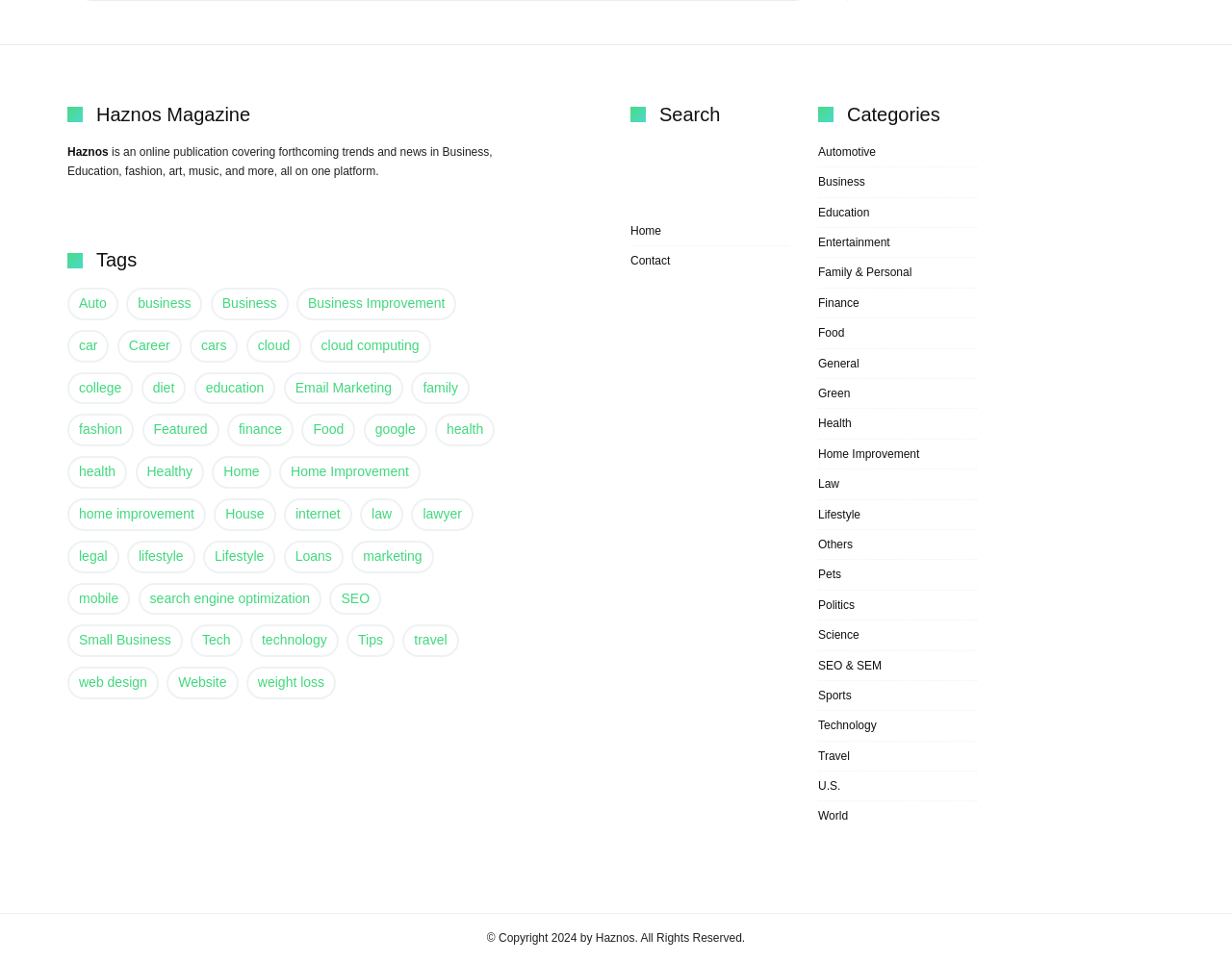Refer to the image and answer the question with as much detail as possible: What is the name of the first category listed?

The first category listed can be found by looking at the first link element in the section with the heading 'Categories'. This element has the text 'Automotive'.